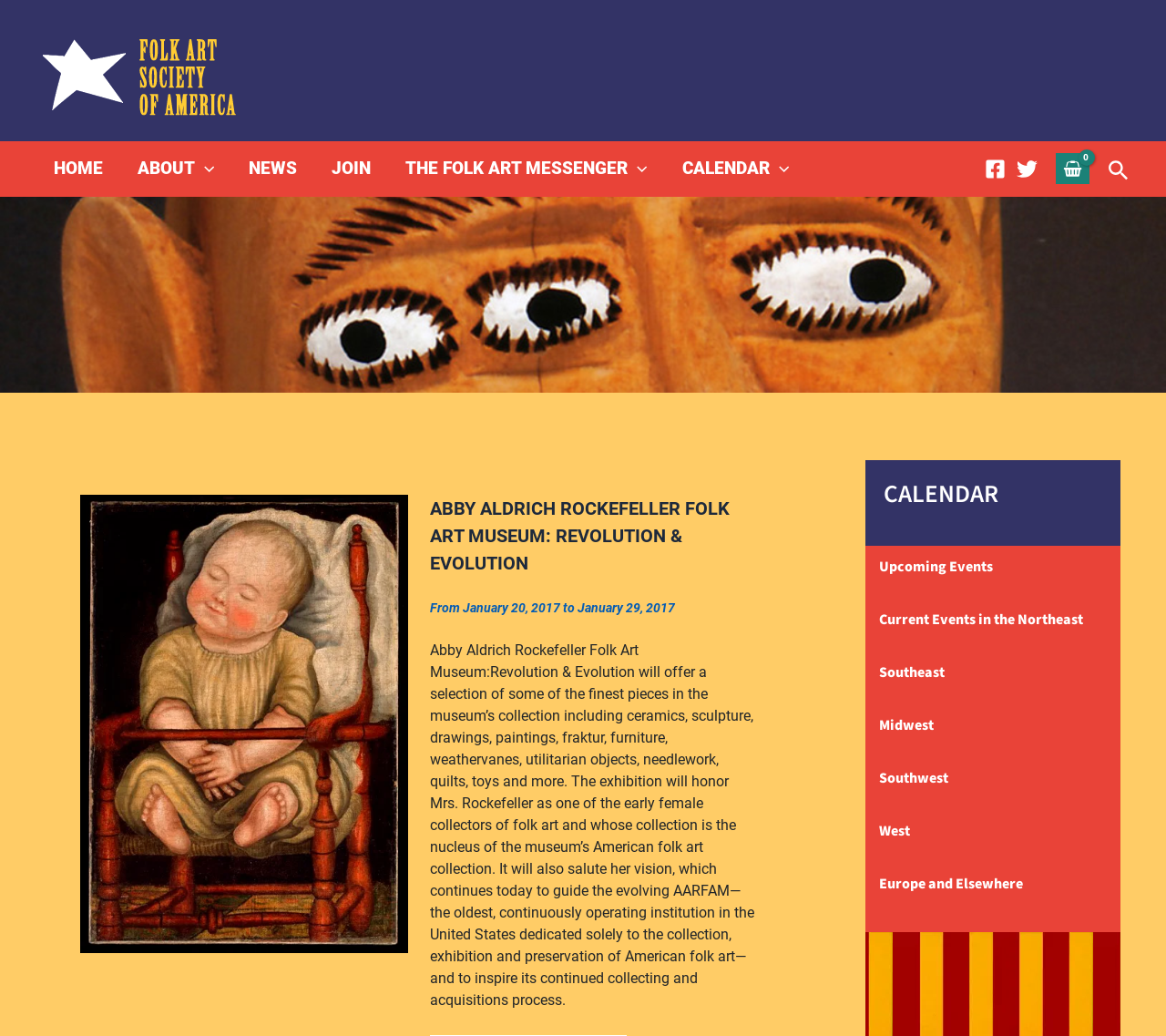What social media platforms are linked on the webpage?
Use the information from the screenshot to give a comprehensive response to the question.

I found the answer by looking at the link elements with the text 'Facebook' and 'Twitter' and their corresponding image elements, which indicate that these social media platforms are linked on the webpage.